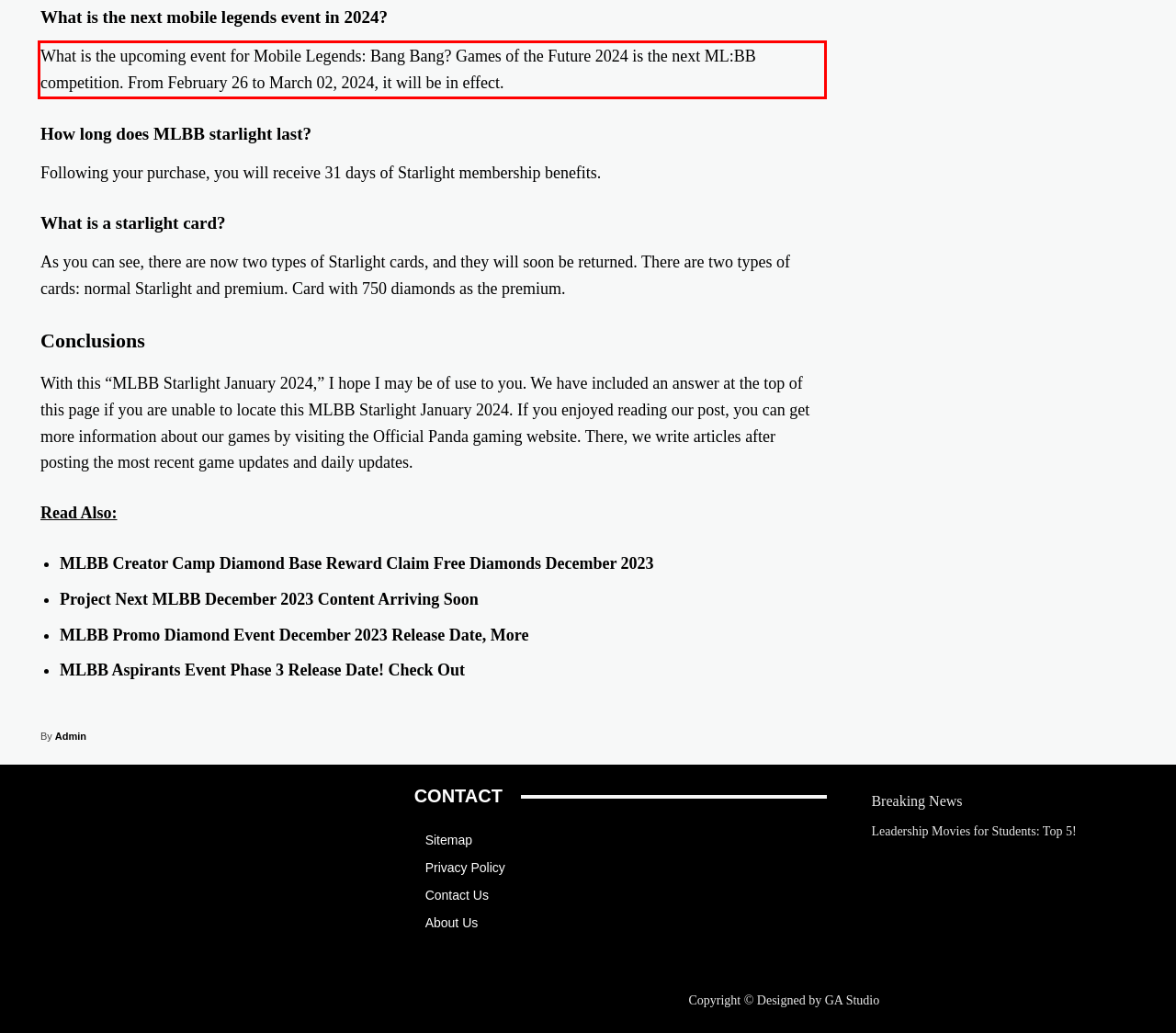The screenshot you have been given contains a UI element surrounded by a red rectangle. Use OCR to read and extract the text inside this red rectangle.

What is the upcoming event for Mobile Legends: Bang Bang? Games of the Future 2024 is the next ML:BB competition. From February 26 to March 02, 2024, it will be in effect.